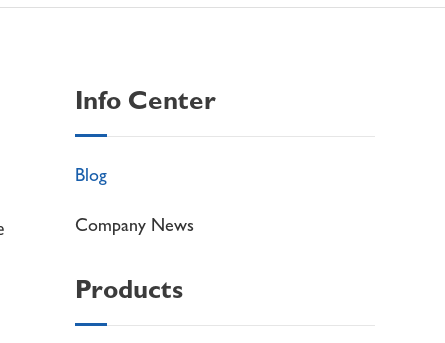Use a single word or phrase to answer the question: 
What is the design focus of the webpage layout?

Clarity and easy navigation